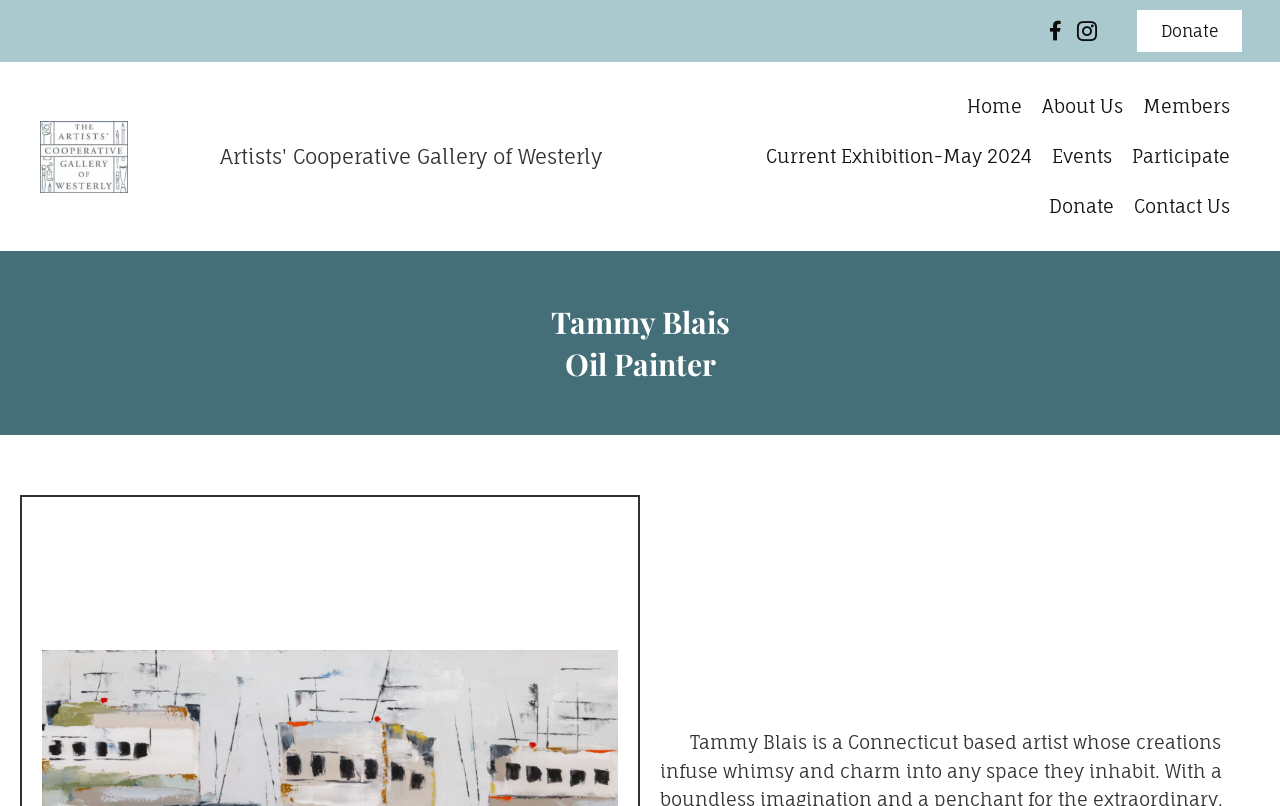Please find and report the bounding box coordinates of the element to click in order to perform the following action: "View Current Exhibition-May 2024". The coordinates should be expressed as four float numbers between 0 and 1, in the format [left, top, right, bottom].

[0.591, 0.164, 0.814, 0.225]